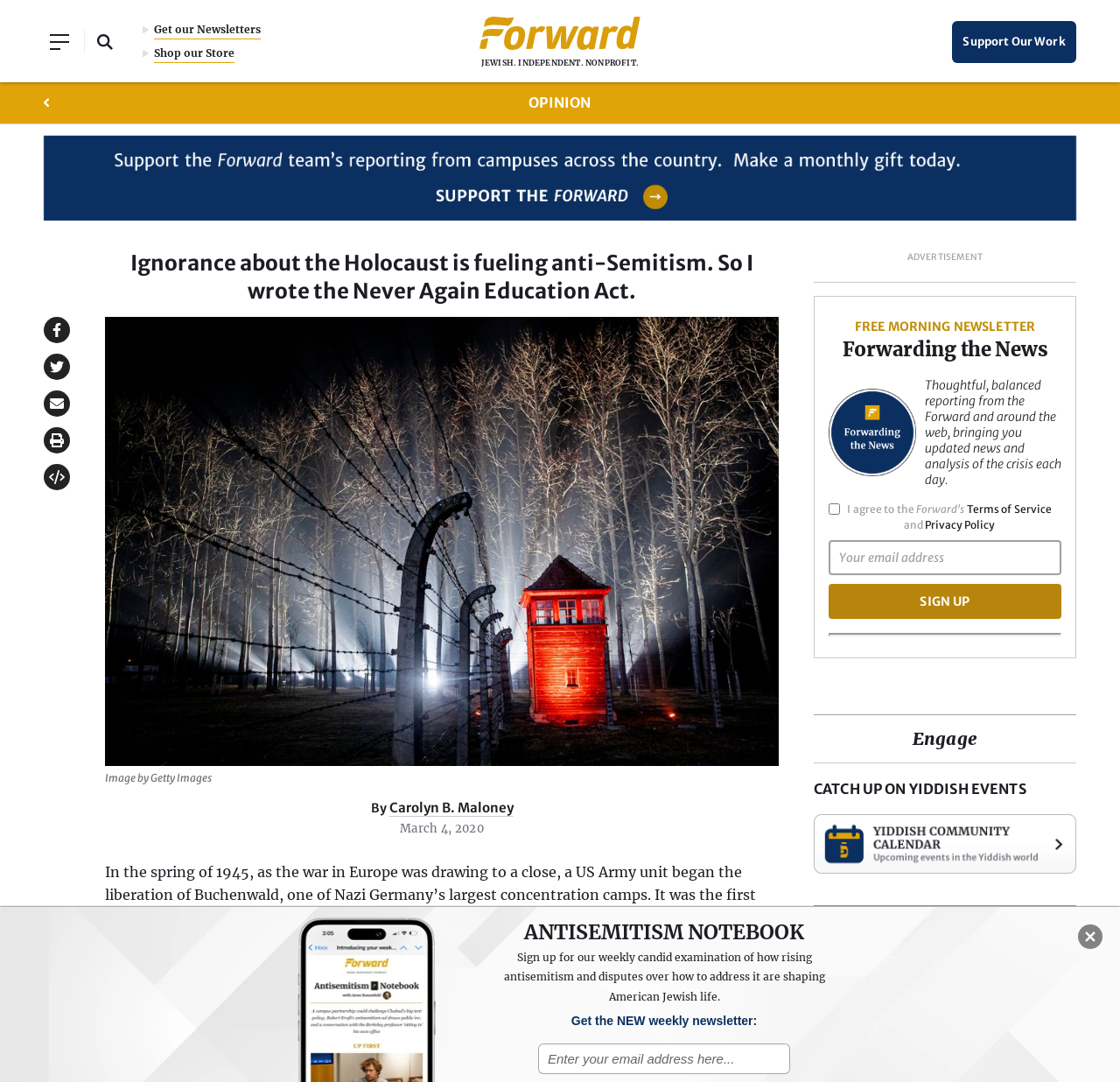Locate and generate the text content of the webpage's heading.

Ignorance about the Holocaust is fueling anti-Semitism. So I wrote the Never Again Education Act.